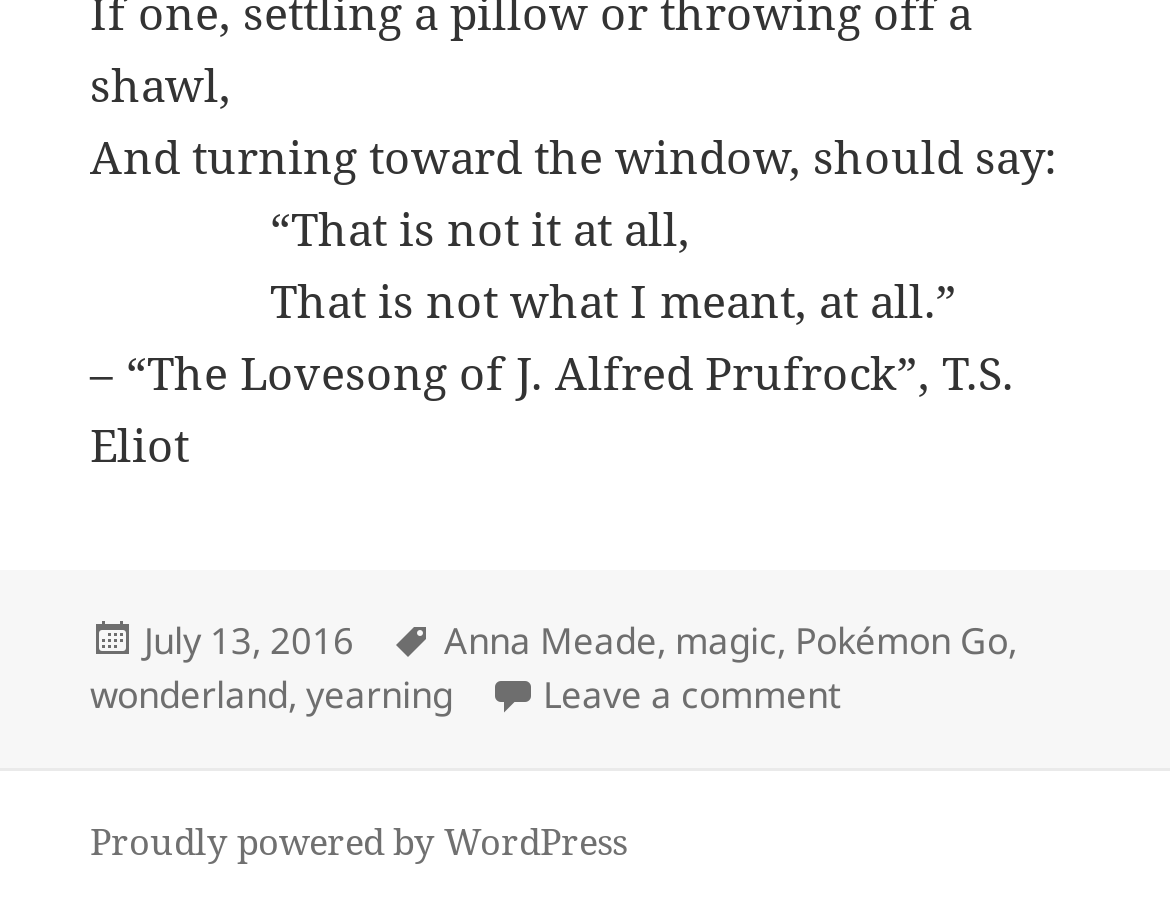What is the author of the article?
Look at the image and respond with a single word or a short phrase.

Not mentioned